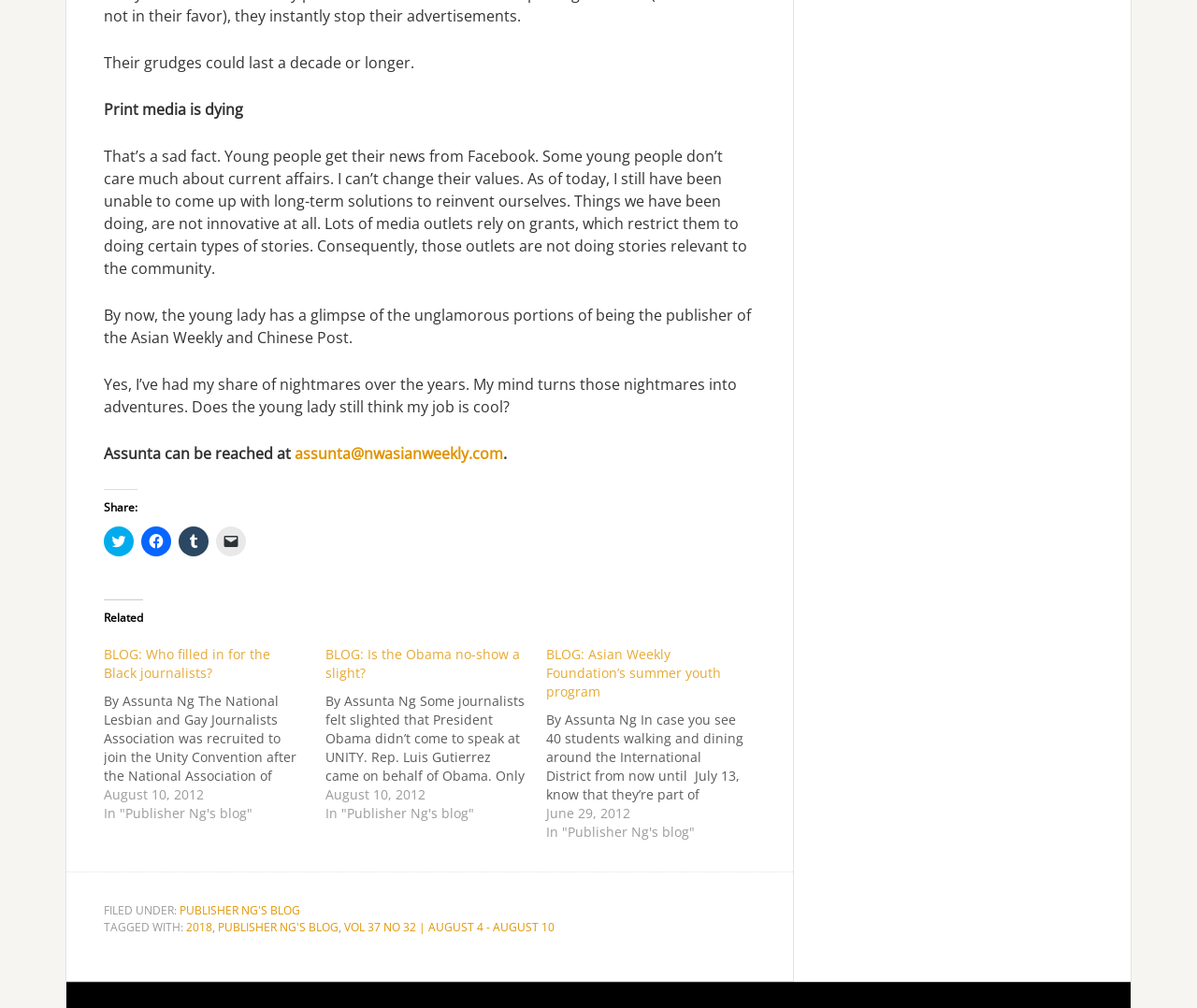What is the date range of the blog posts?
Observe the image and answer the question with a one-word or short phrase response.

June 29, 2012 to August 10, 2012